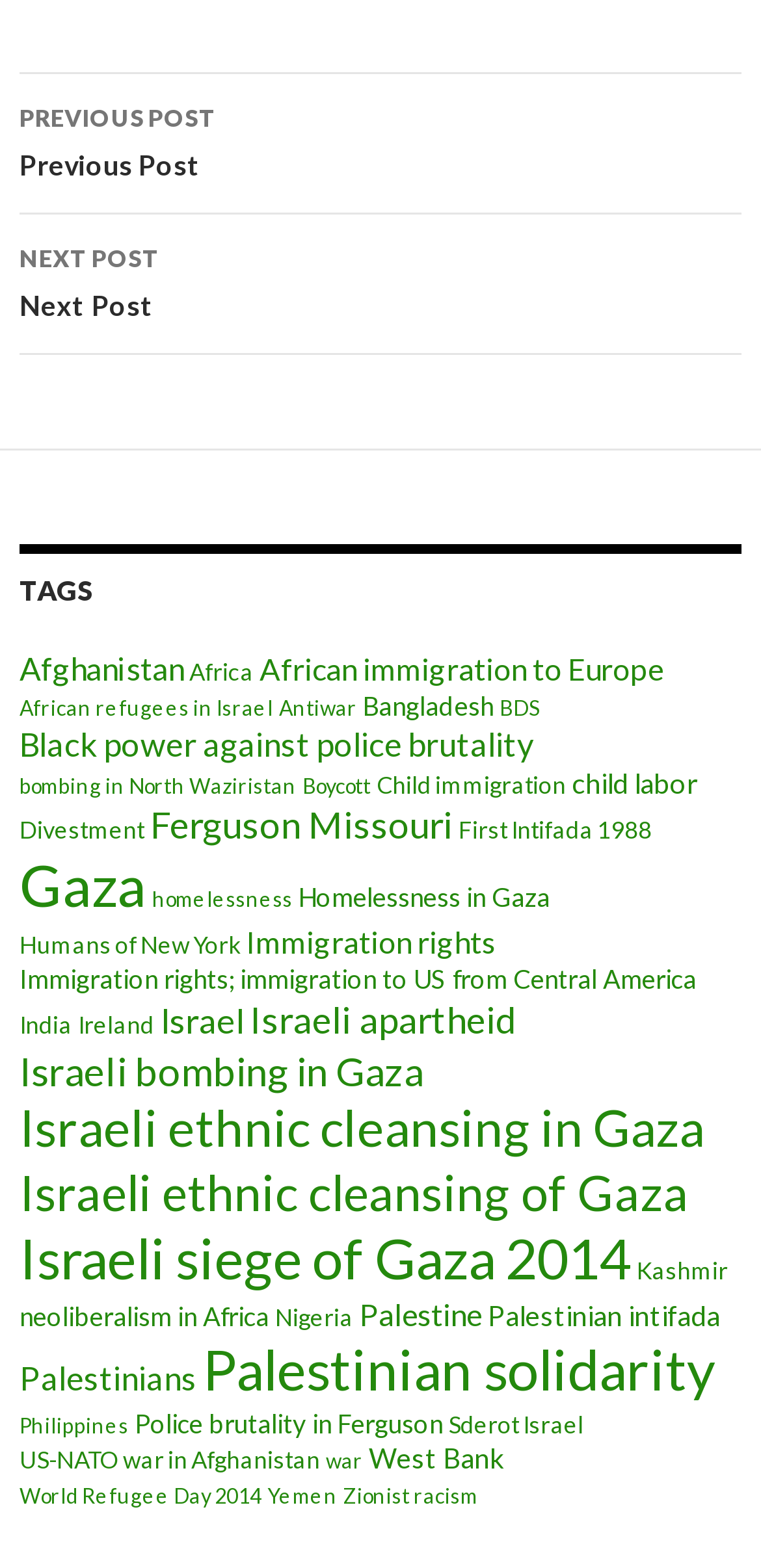Find the bounding box coordinates for the area that should be clicked to accomplish the instruction: "Read about 'Israeli bombing in Gaza'".

[0.026, 0.668, 0.556, 0.697]